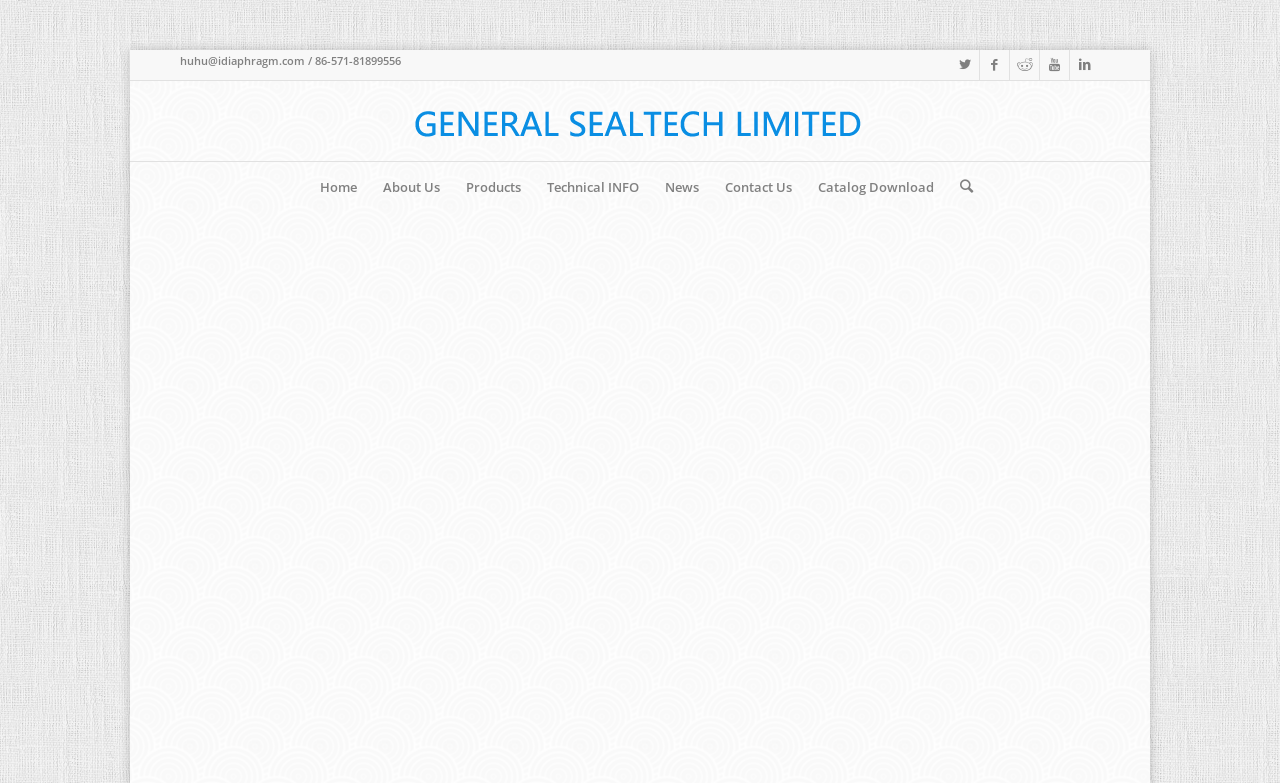Please find the main title text of this webpage.

INNOVATION LEADS THE “LEAP” DEVELOPMENT PATH OF THE RUBBER DIAPHRAGM INDUSTRY